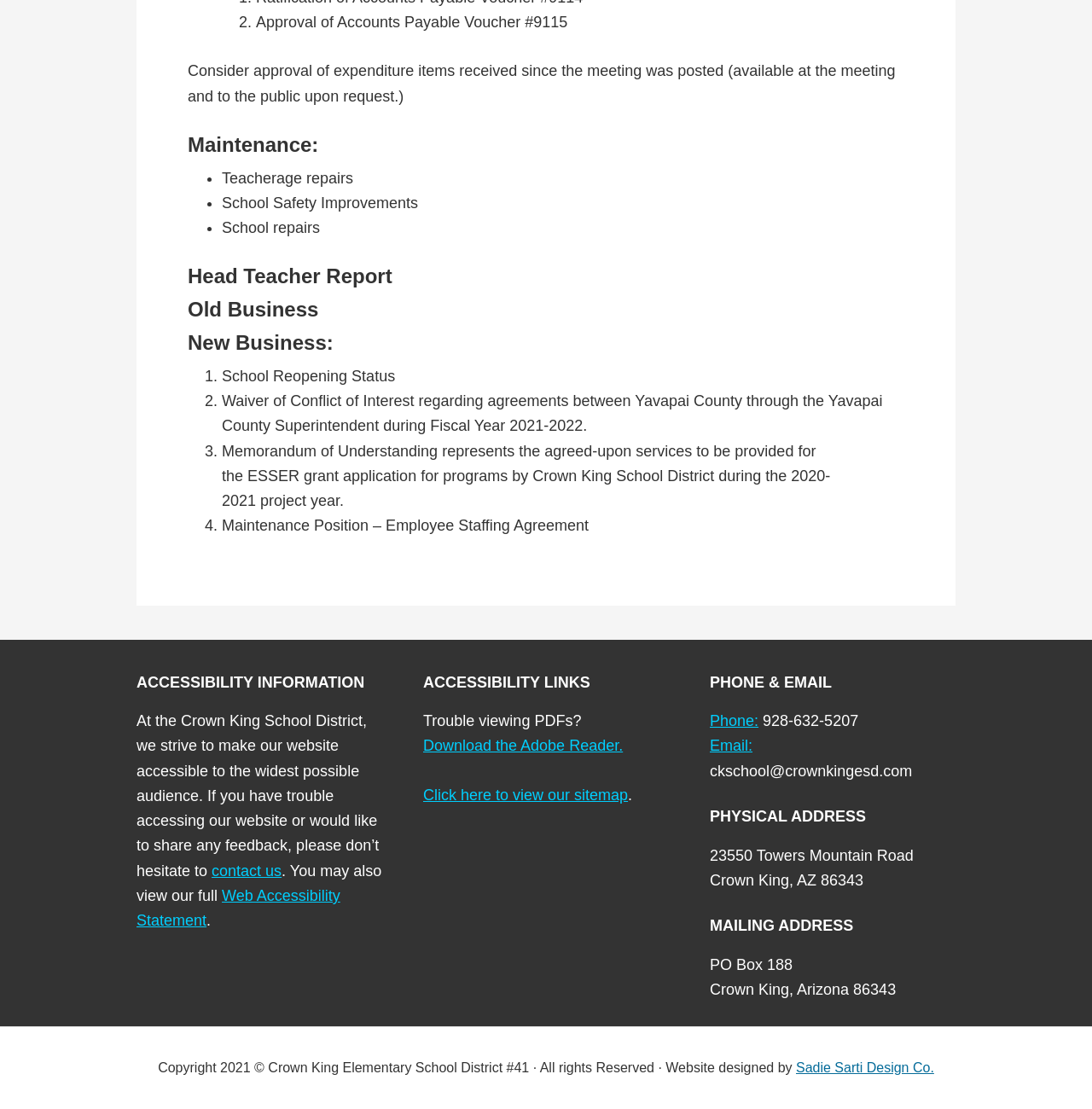What is the first item under Maintenance?
Look at the image and respond with a single word or a short phrase.

Teacherage repairs